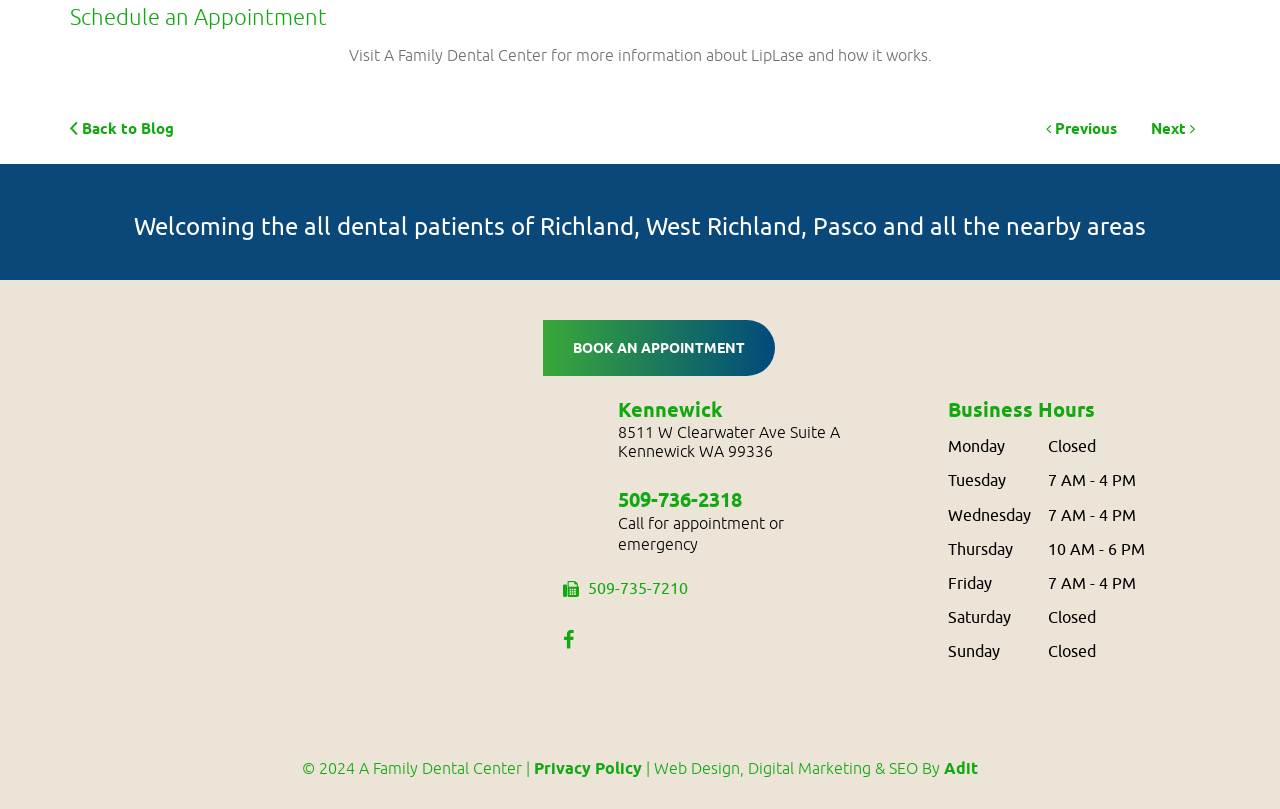Identify the bounding box of the UI component described as: "509-736-2318".

[0.482, 0.603, 0.579, 0.637]